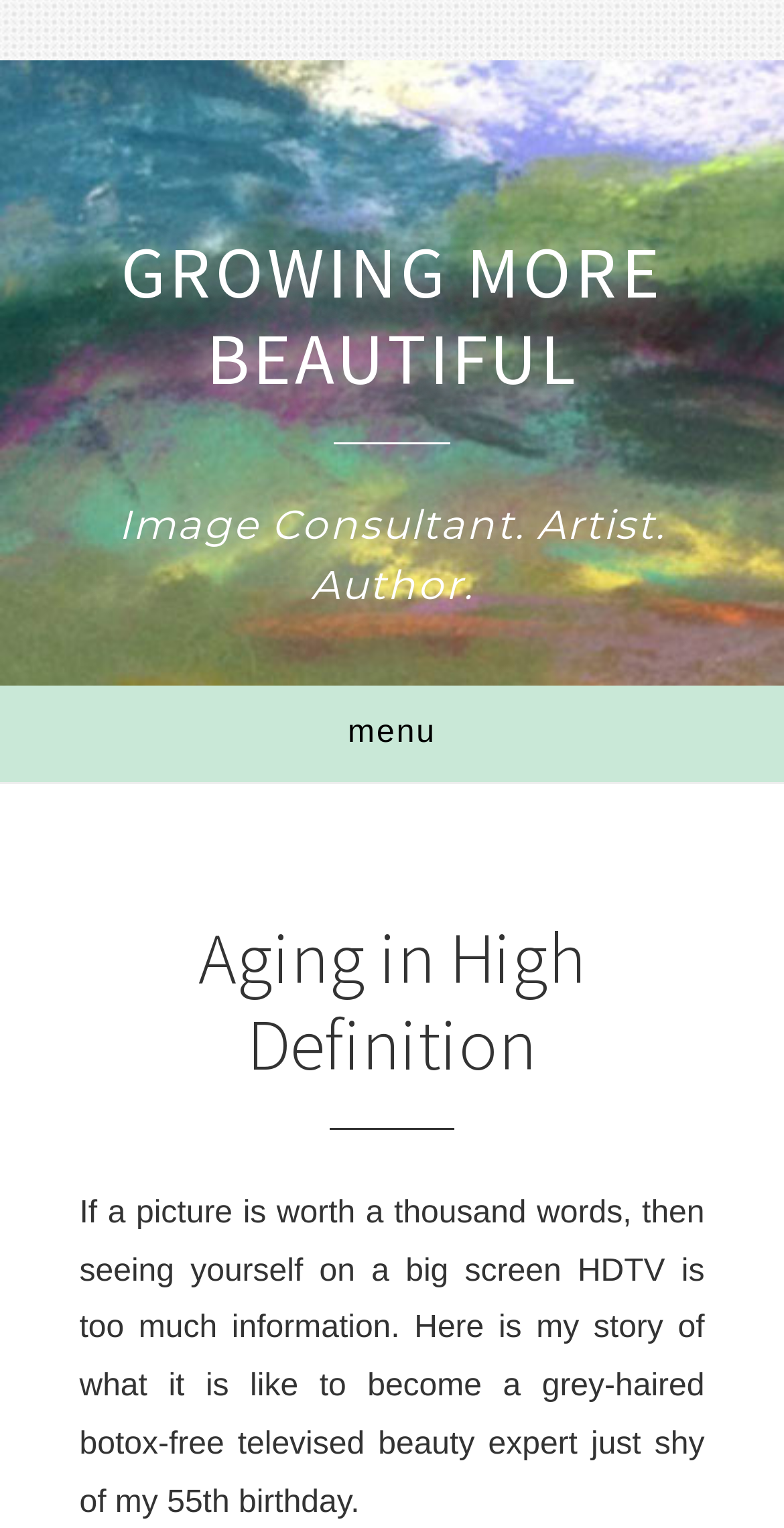Give a detailed account of the webpage's layout and content.

The webpage is titled "Aging in High Definition" and features a prominent heading "GROWING MORE BEAUTIFUL" at the top, which is also a clickable link. Below this heading, there is a brief description "Image Consultant. Artist. Author." that provides information about the author or the person featured on the page.

On the left side of the page, there is a secondary navigation menu that spans the entire height of the page. Within this menu, there is a header section that contains the title "Aging in High Definition" again.

To the right of the navigation menu, there is a large block of text that appears to be a personal story or anecdote. The text describes the experience of becoming a televised beauty expert at the age of 55, without using botox, and how it feels to see oneself on a big screen HDTV. This text block takes up most of the page's content area.